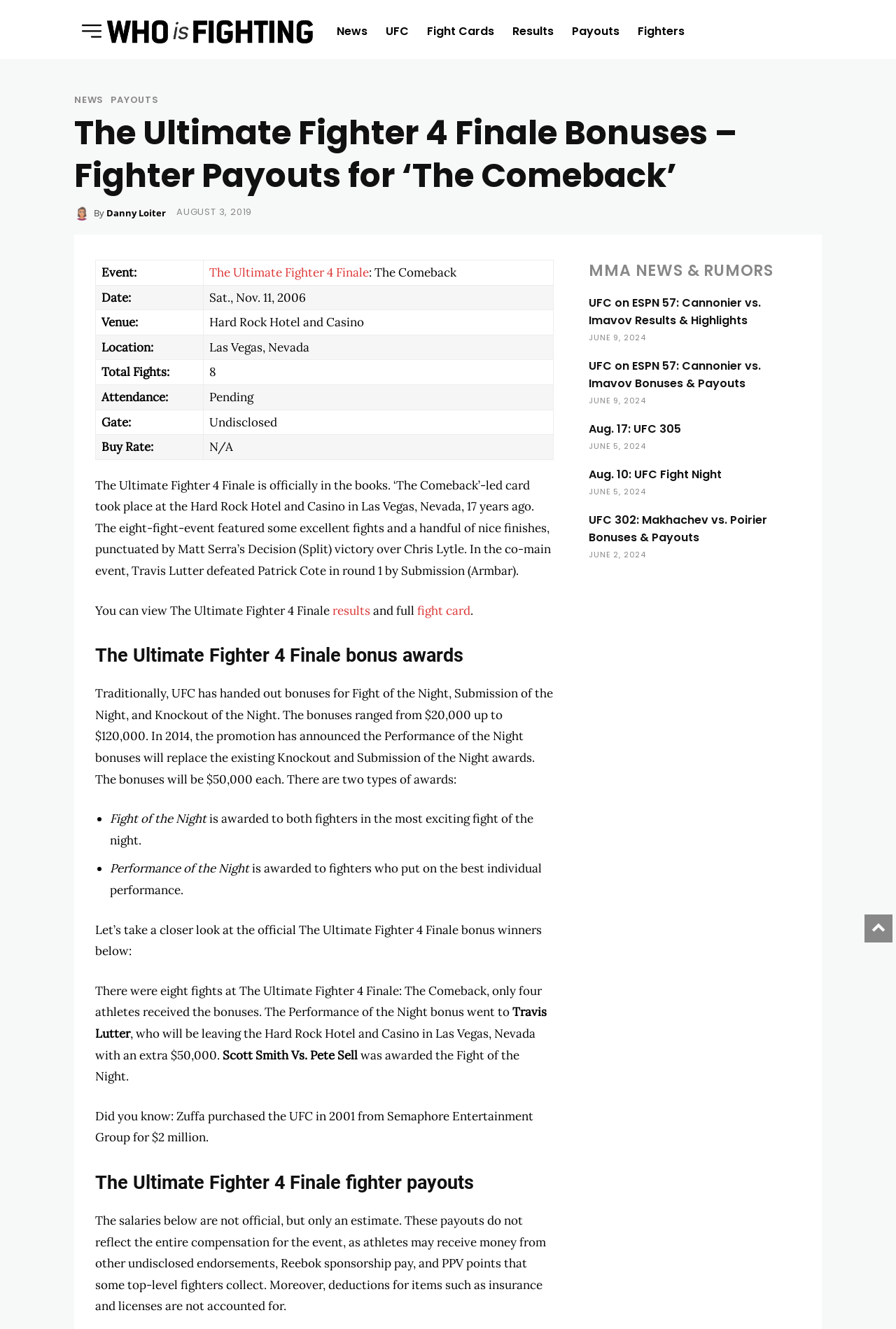What is the estimated bonus for the Fight of the Night?
Please craft a detailed and exhaustive response to the question.

I found the answer by reading the static text element that says 'The bonuses will be $50,000 each...' which indicates that the estimated bonus for the Fight of the Night is $50,000.